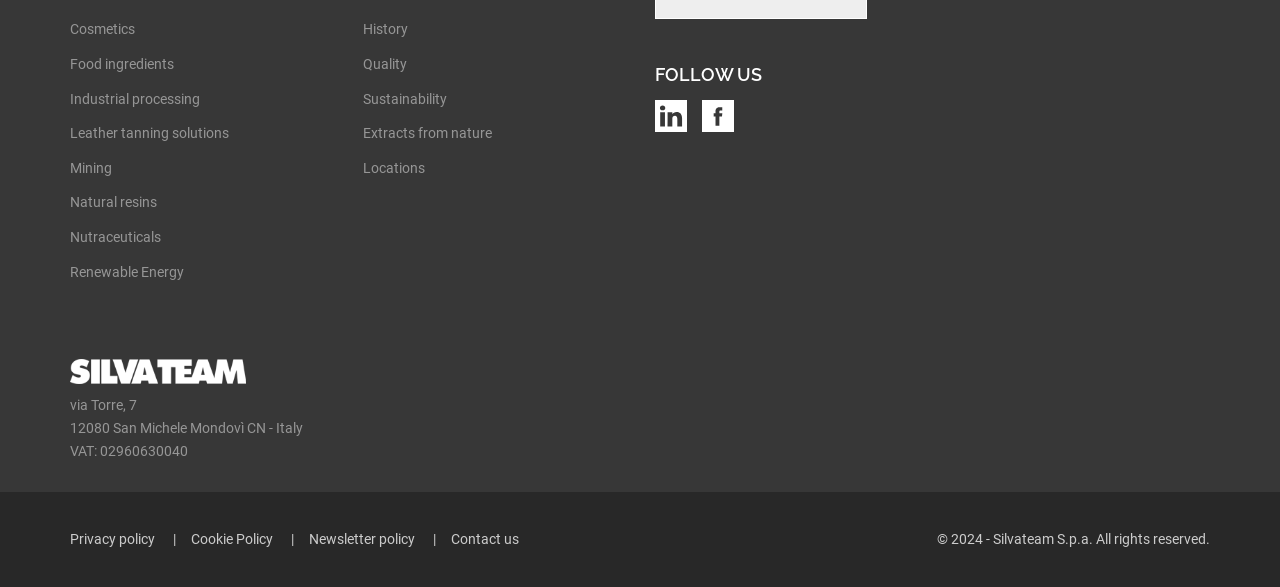What is the company's VAT number?
Please analyze the image and answer the question with as much detail as possible.

I found the company's VAT number at the bottom of the page, which is 02960630040.